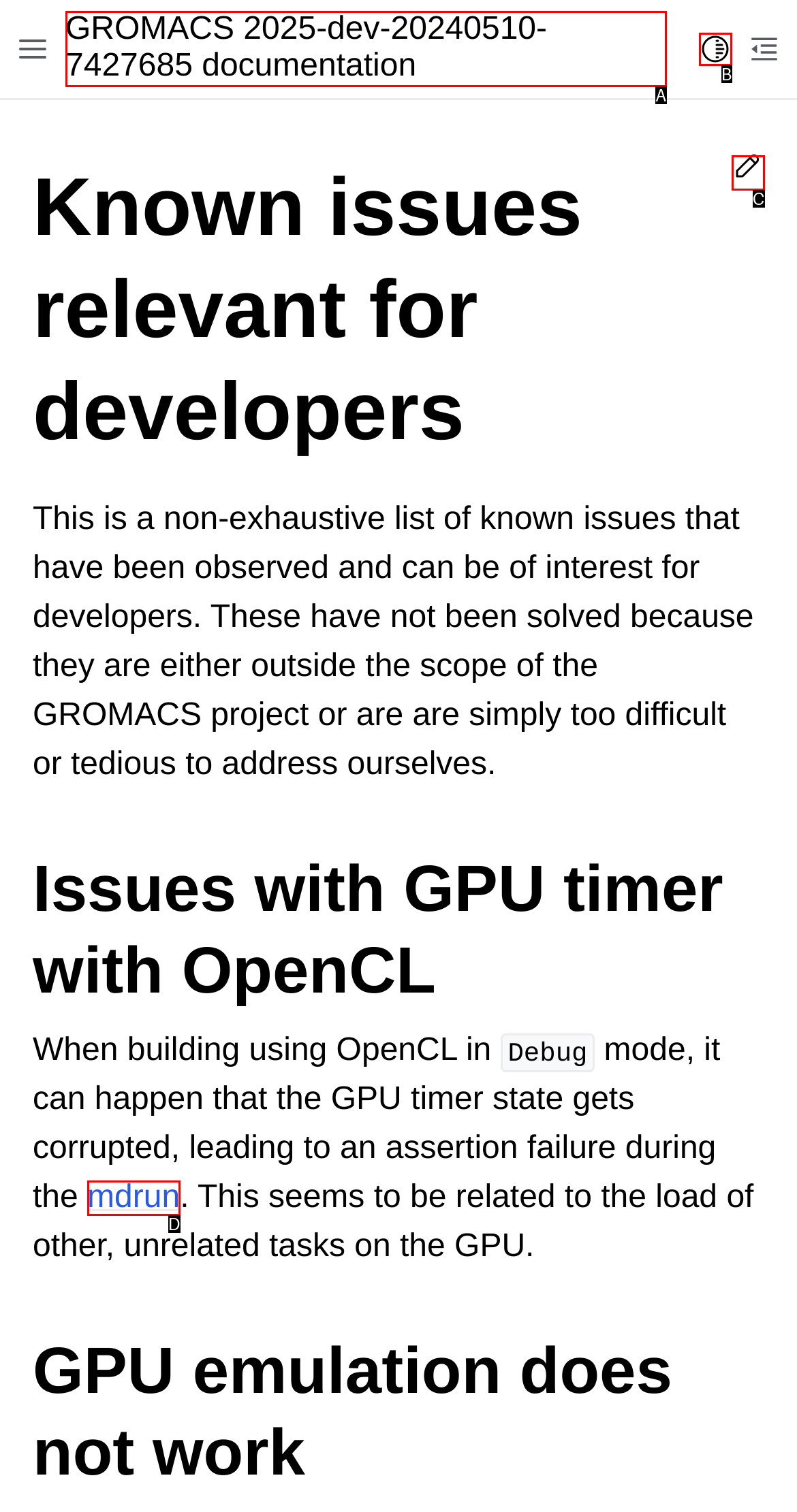Choose the letter that best represents the description: Edit this page. Provide the letter as your response.

C